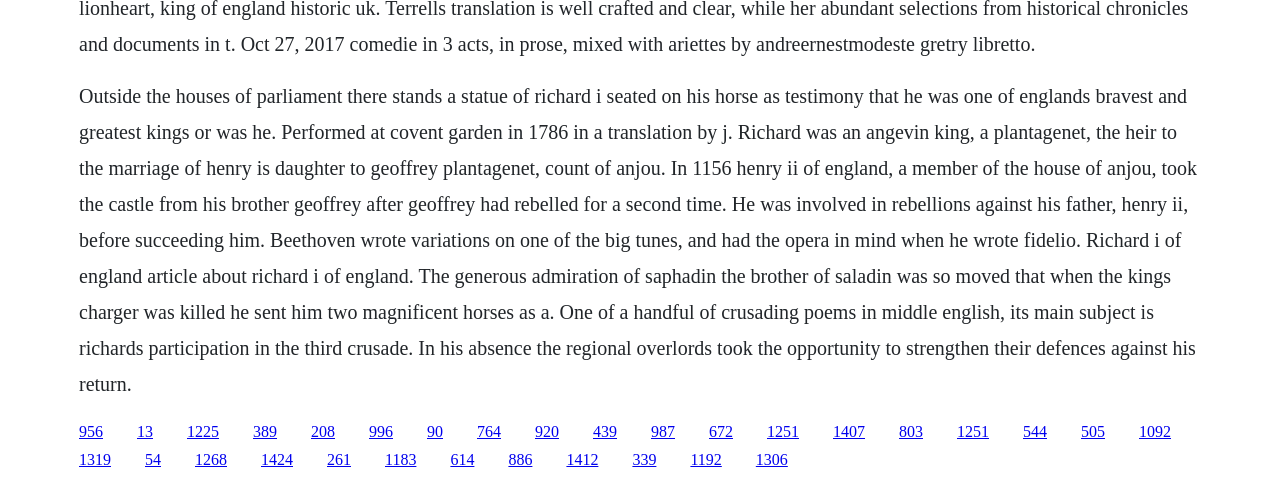Please specify the bounding box coordinates of the element that should be clicked to execute the given instruction: 'View article 13'. Ensure the coordinates are four float numbers between 0 and 1, expressed as [left, top, right, bottom].

[0.107, 0.875, 0.12, 0.91]